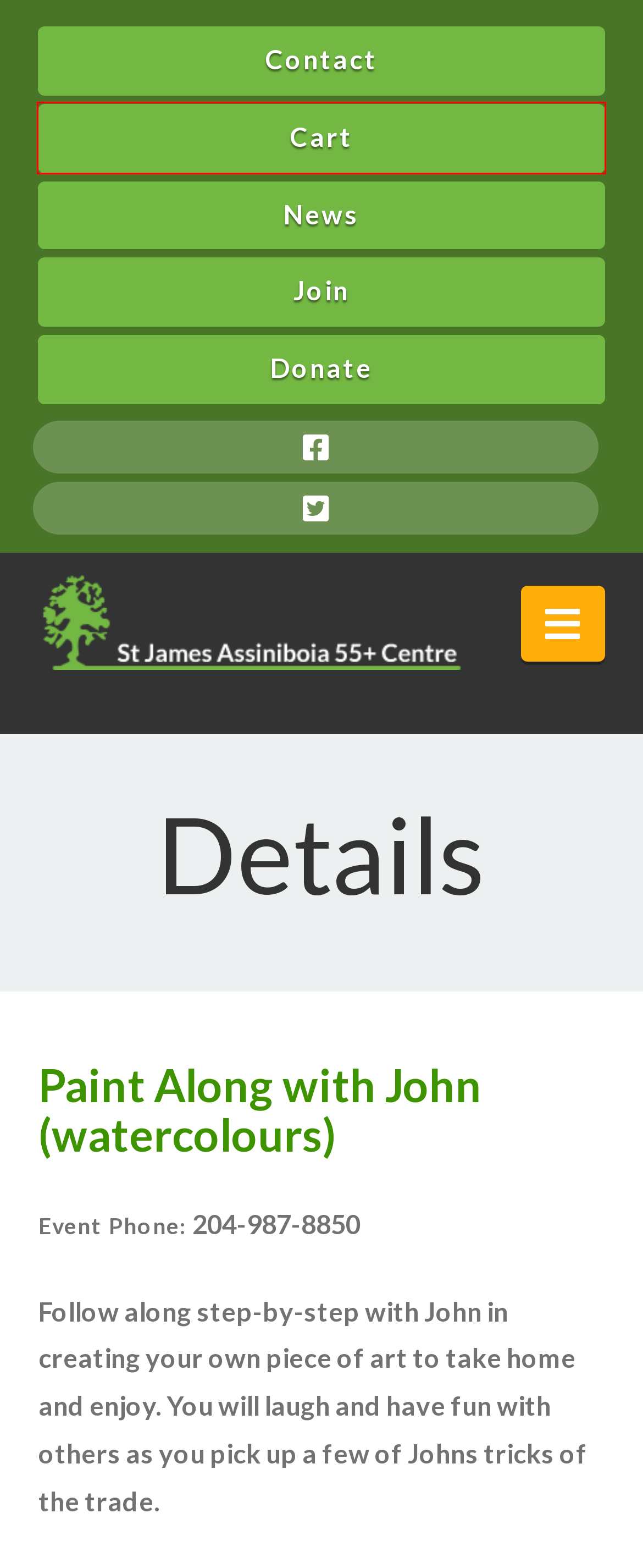You have a screenshot of a webpage with a red bounding box around an element. Choose the best matching webpage description that would appear after clicking the highlighted element. Here are the candidates:
A. Winnipeg Web Design Agency | Hello Digital Marketing
B. Event Registration - St James Assiniboia 55+ Centre
C. Contact Us | St. James Assiniboia Senior Centre
D. About the St. James Assiniboia 55+ Centre
E. St. James Assiniboia 55+ Senior Centre
F. Newsletters - St James Assiniboia 55+ Centre
G. Senior Centre Membership | St. James Assiniboia 55+ Centre
H. News - St James Assiniboia 55+ Centre

B